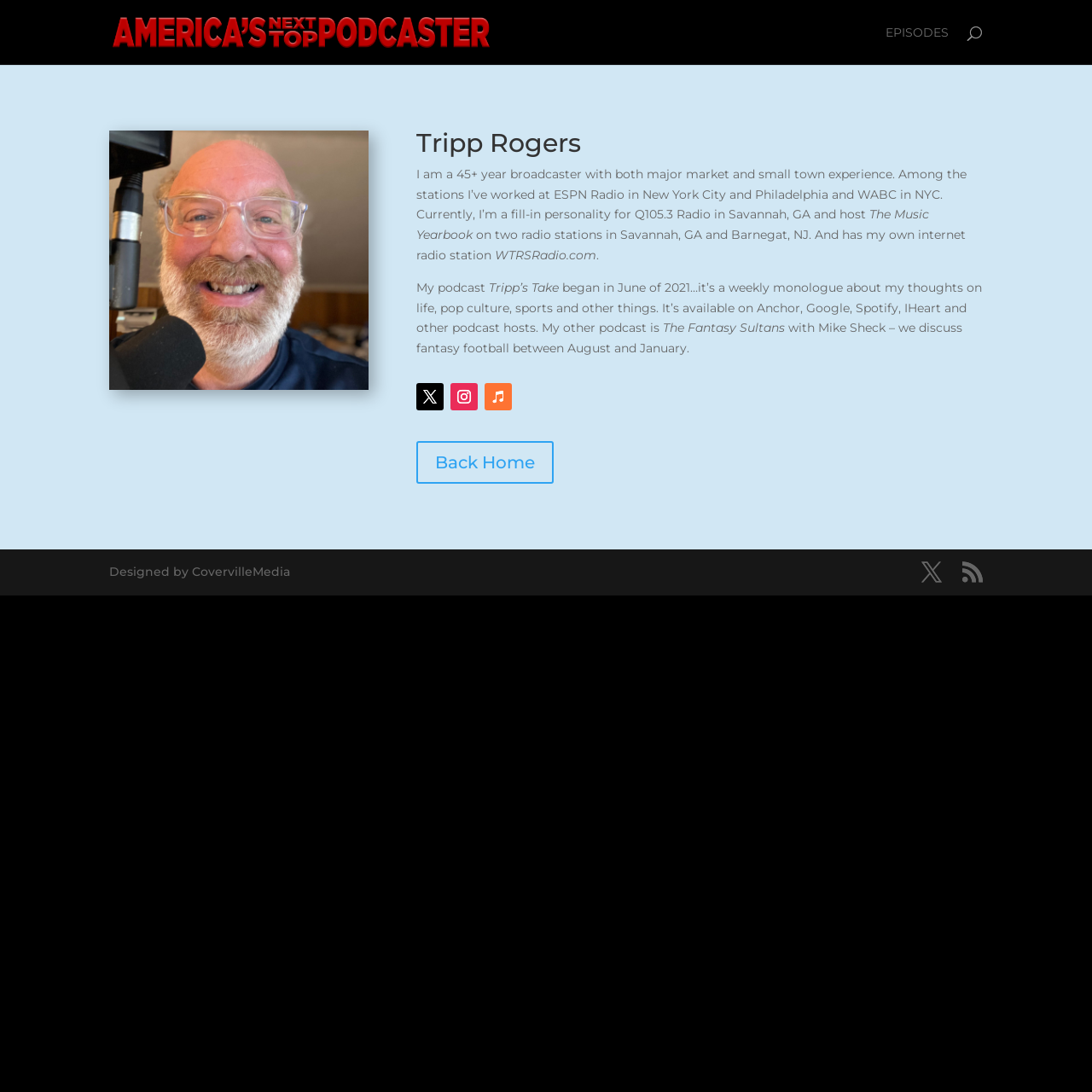Identify the bounding box coordinates of the area that should be clicked in order to complete the given instruction: "Click on the EPISODES link". The bounding box coordinates should be four float numbers between 0 and 1, i.e., [left, top, right, bottom].

[0.811, 0.024, 0.869, 0.059]